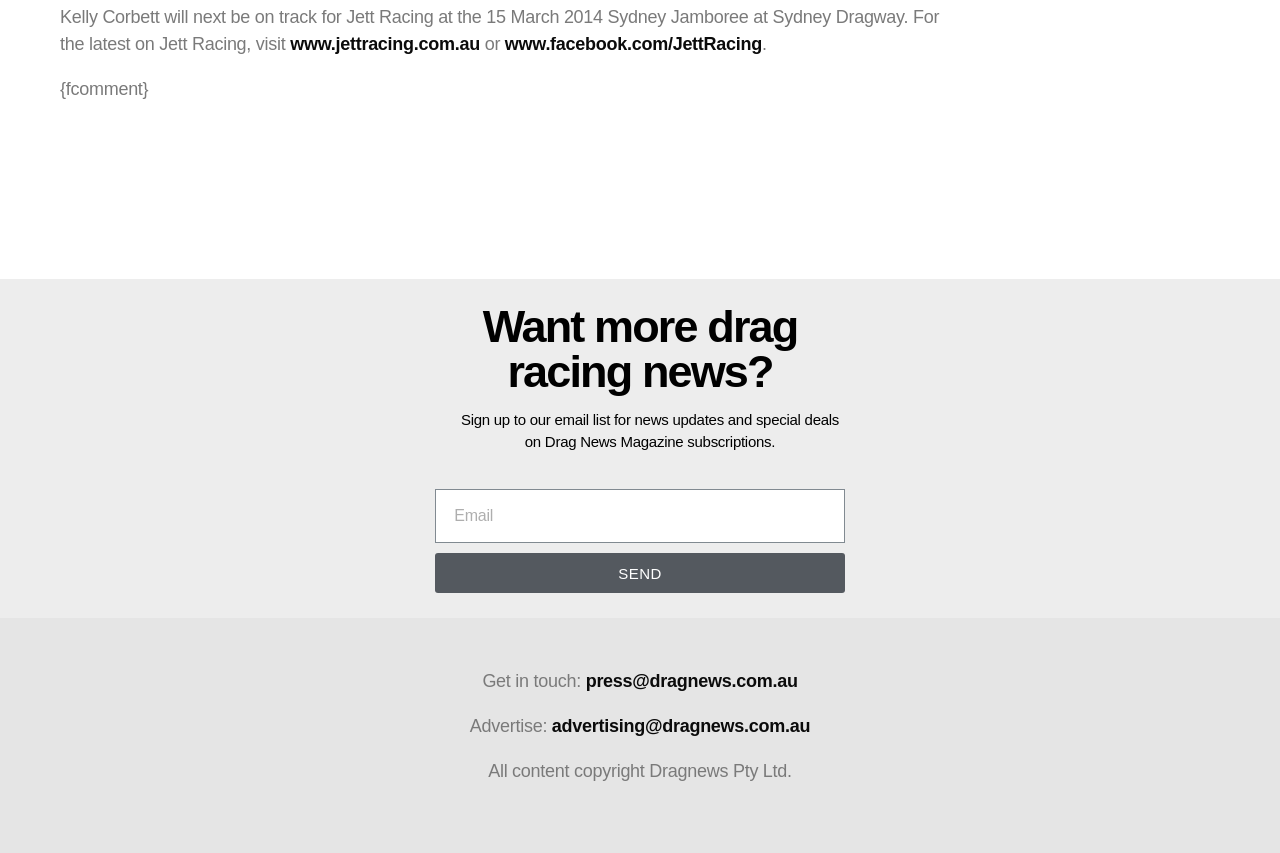Give a concise answer using only one word or phrase for this question:
What is the purpose of the textbox?

Enter email